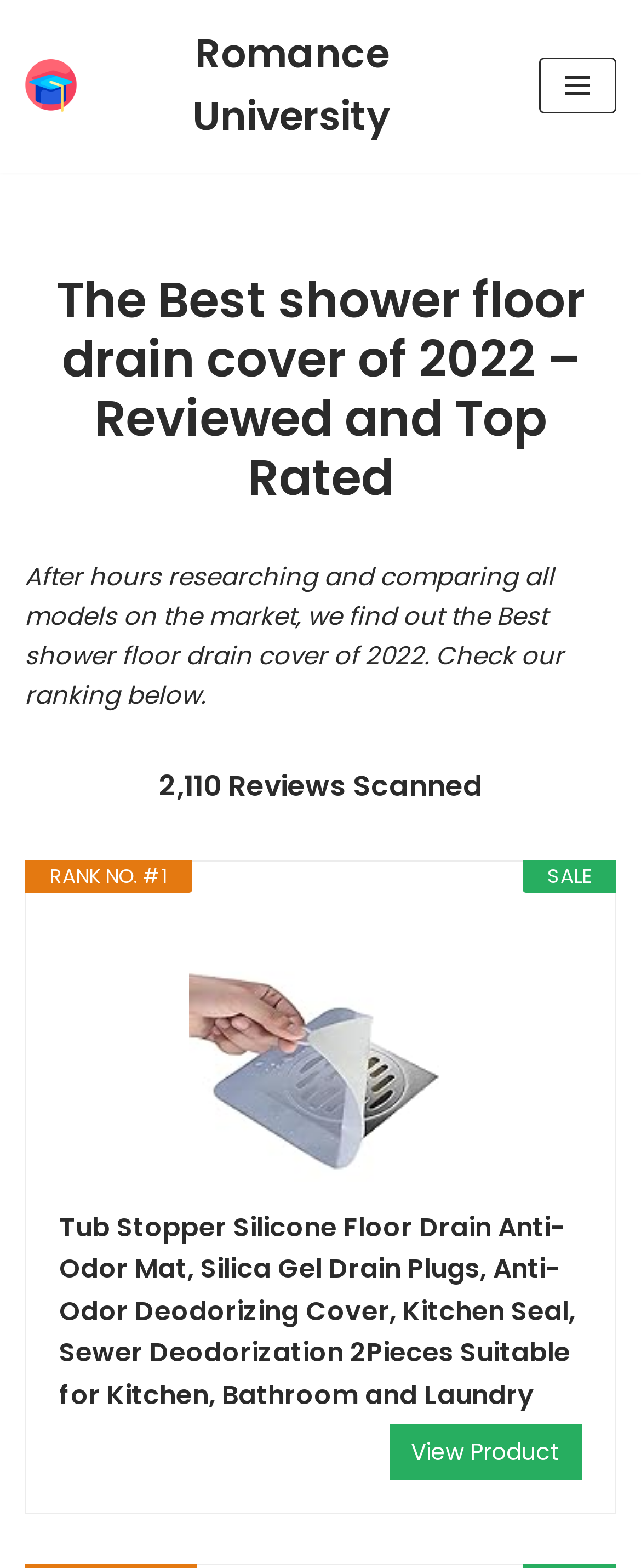Offer a detailed explanation of the webpage layout and contents.

The webpage is about the best shower floor drain covers, with a focus on the top-rated products of 2022. At the top left of the page, there is a link to "Skip to content". Next to it, there is a link to "Romance University". On the top right, there is a button labeled "Navigation Menu". 

Below the navigation menu, there is a heading that reads "The Best shower floor drain cover of 2022 – Reviewed and Top Rated". Underneath the heading, there is a paragraph of text that explains the research process behind the ranking. 

To the right of the paragraph, there is a text "2,110 Reviews Scanned", indicating the number of reviews considered for the ranking. Below this text, there is a "SALE" label, and next to it, a ranking label "RANK NO. #1". 

The top-ranked product is listed below, with a link to "Tub Stopper Silicone Floor Drain Anti-Odor Mat, Silica Gel Drain Plugs, Anti-Odor Deodorizing Cover, Kitchen Seal, Sewer Deodorization 2Pieces Suitable for Kitchen, Bathroom and Laundry". This product has an accompanying image. 

Below the top-ranked product, there is another link to the same product, and a "View Product" button at the bottom right.